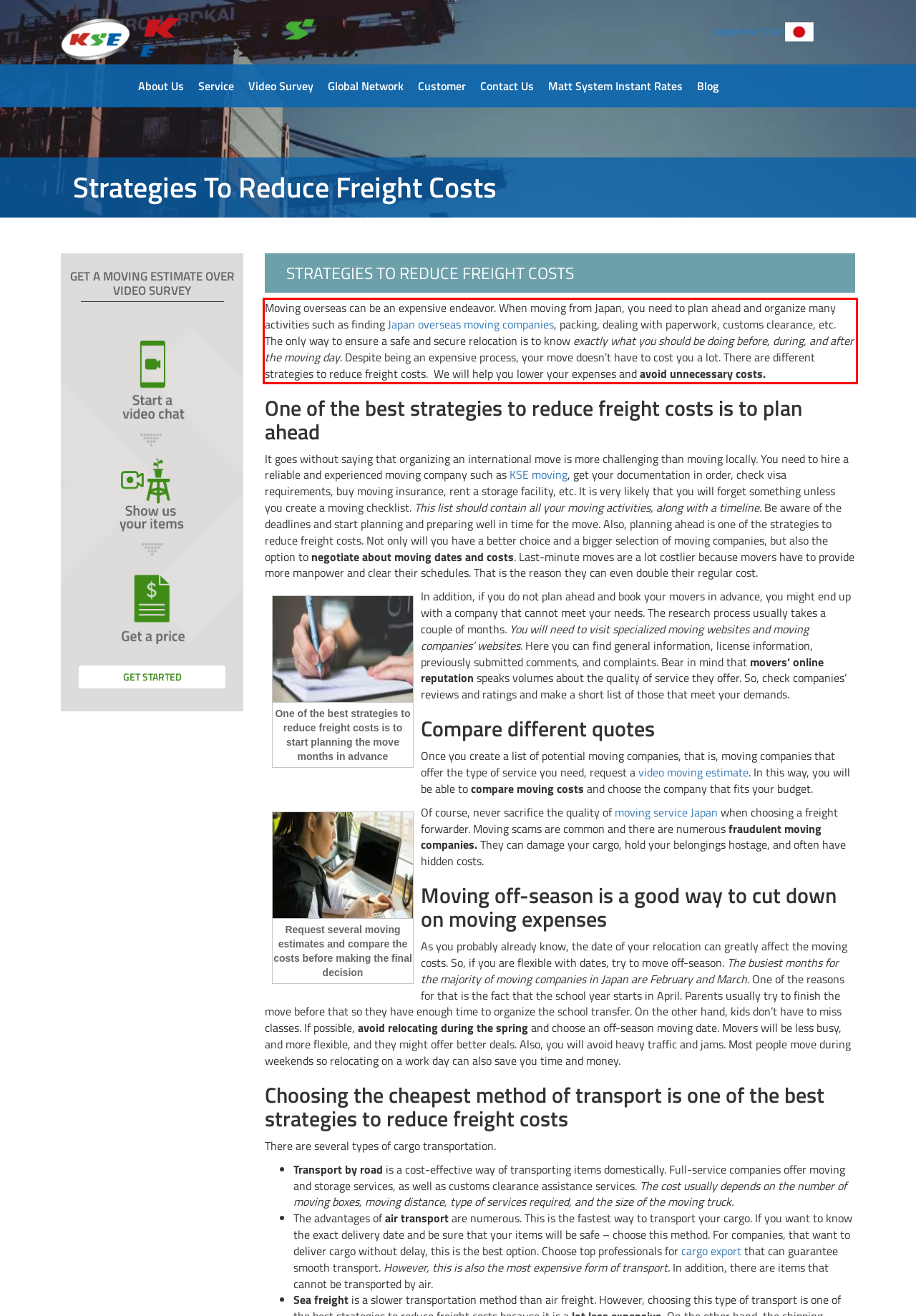Identify the text inside the red bounding box on the provided webpage screenshot by performing OCR.

Moving overseas can be an expensive endeavor. When moving from Japan, you need to plan ahead and organize many activities such as finding Japan overseas moving companies, packing, dealing with paperwork, customs clearance, etc. The only way to ensure a safe and secure relocation is to know exactly what you should be doing before, during, and after the moving day. Despite being an expensive process, your move doesn’t have to cost you a lot. There are different strategies to reduce freight costs. We will help you lower your expenses and avoid unnecessary costs.